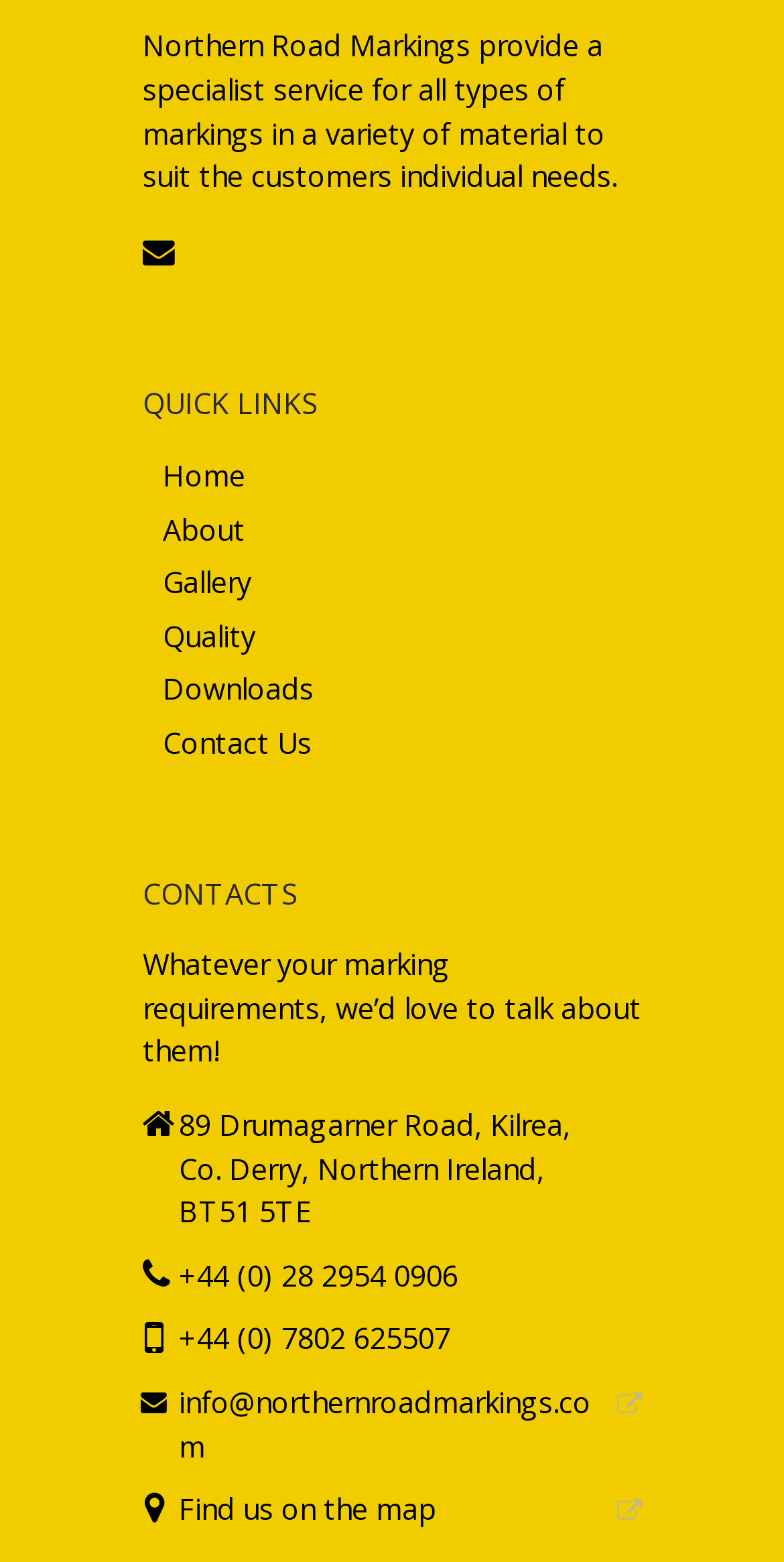What is the phone number of the company?
Using the visual information from the image, give a one-word or short-phrase answer.

+44 (0) 28 2954 0906